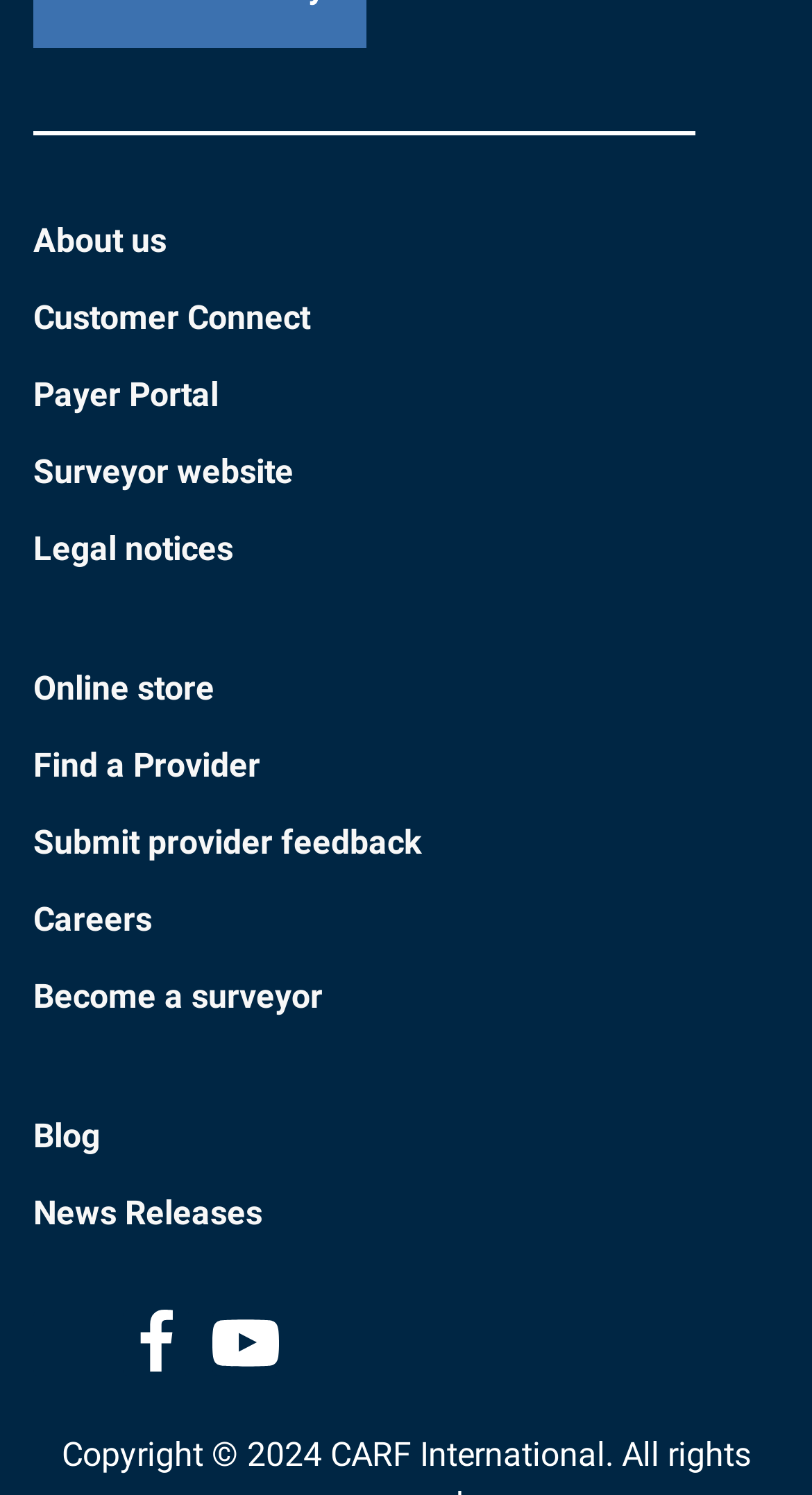Please give a one-word or short phrase response to the following question: 
What is the second link in the main menu?

Customer Connect